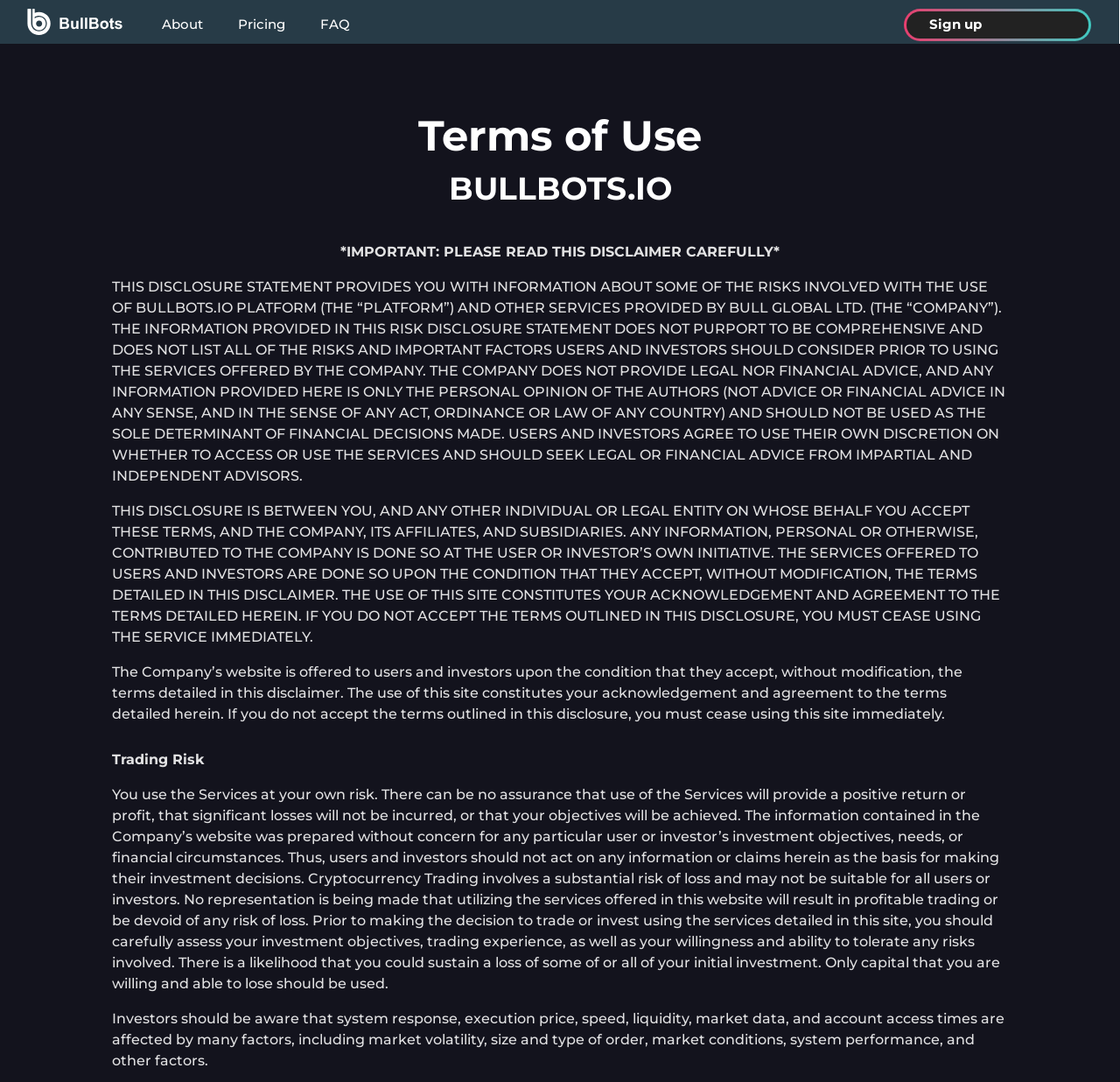Reply to the question with a brief word or phrase: What should users do if they do not accept the terms outlined in this disclaimer?

Cease using the service